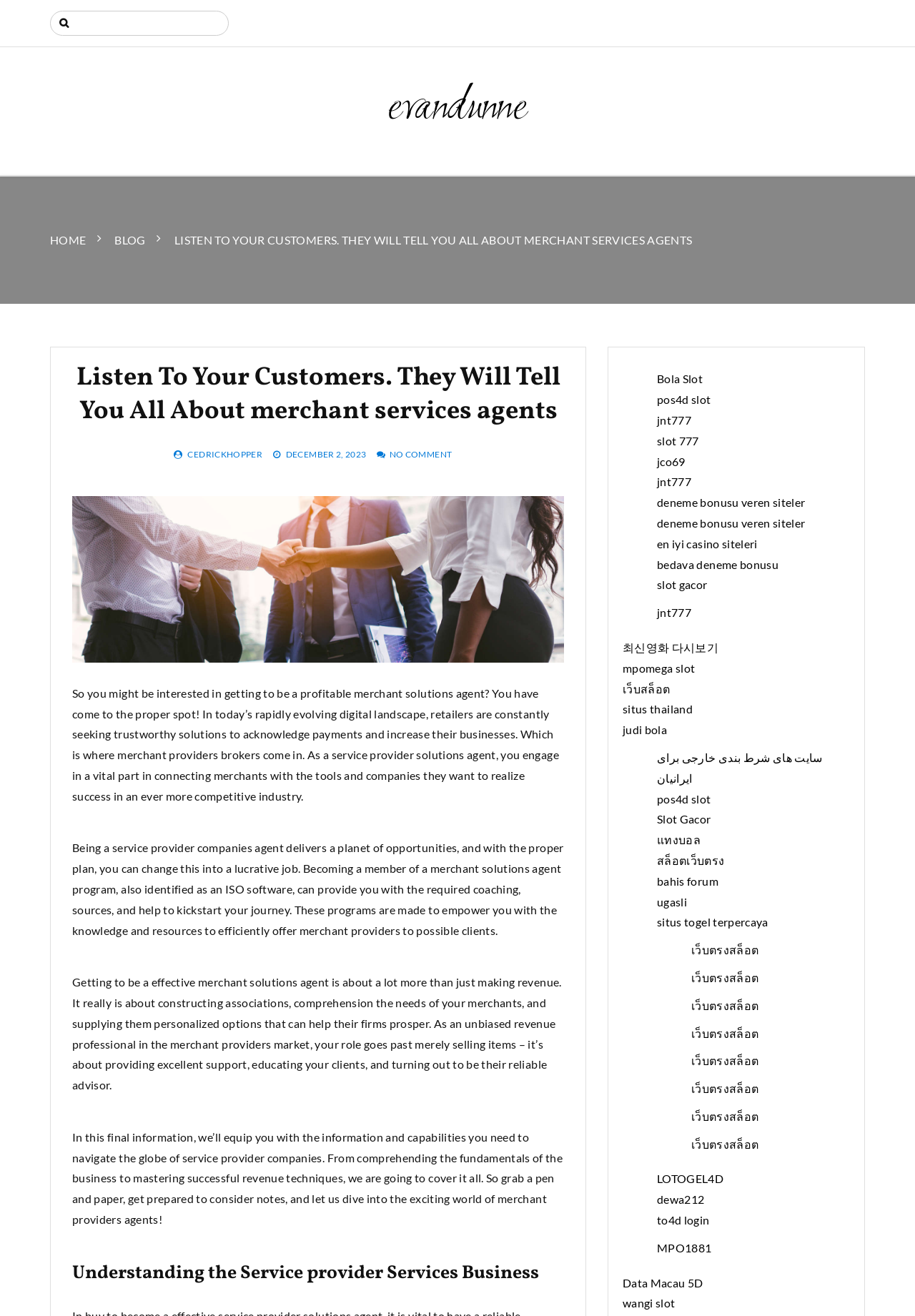Based on the element description: "wangi slot", identify the UI element and provide its bounding box coordinates. Use four float numbers between 0 and 1, [left, top, right, bottom].

[0.68, 0.985, 0.738, 0.995]